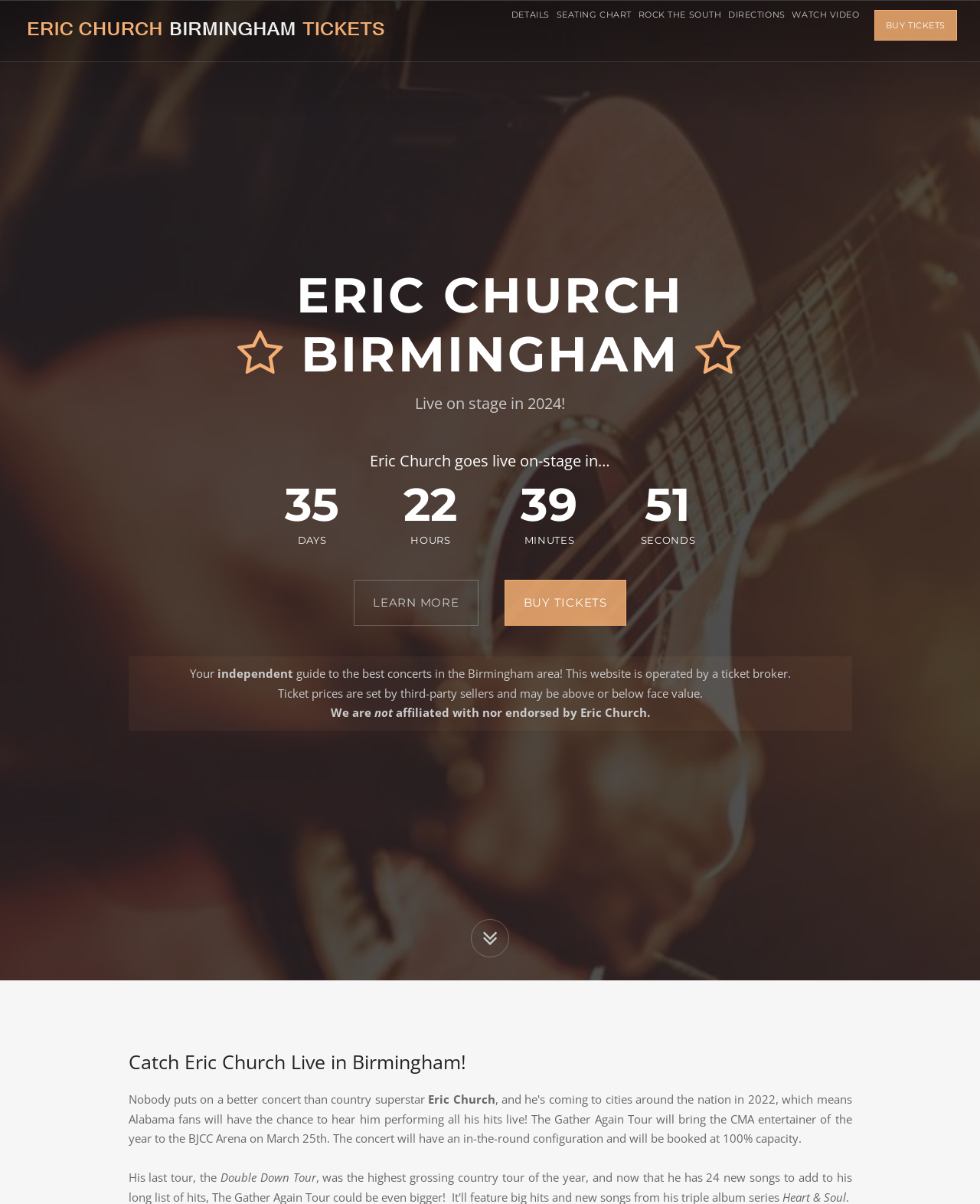From the webpage screenshot, identify the region described by Rock The South. Provide the bounding box coordinates as (top-left x, top-left y, bottom-right x, bottom-right y), with each value being a floating point number between 0 and 1.

[0.61, 0.019, 0.695, 0.032]